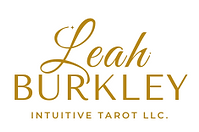Respond concisely with one word or phrase to the following query:
What type of font is used for 'INTUITIVE TAROT LLC'?

Smaller, understated